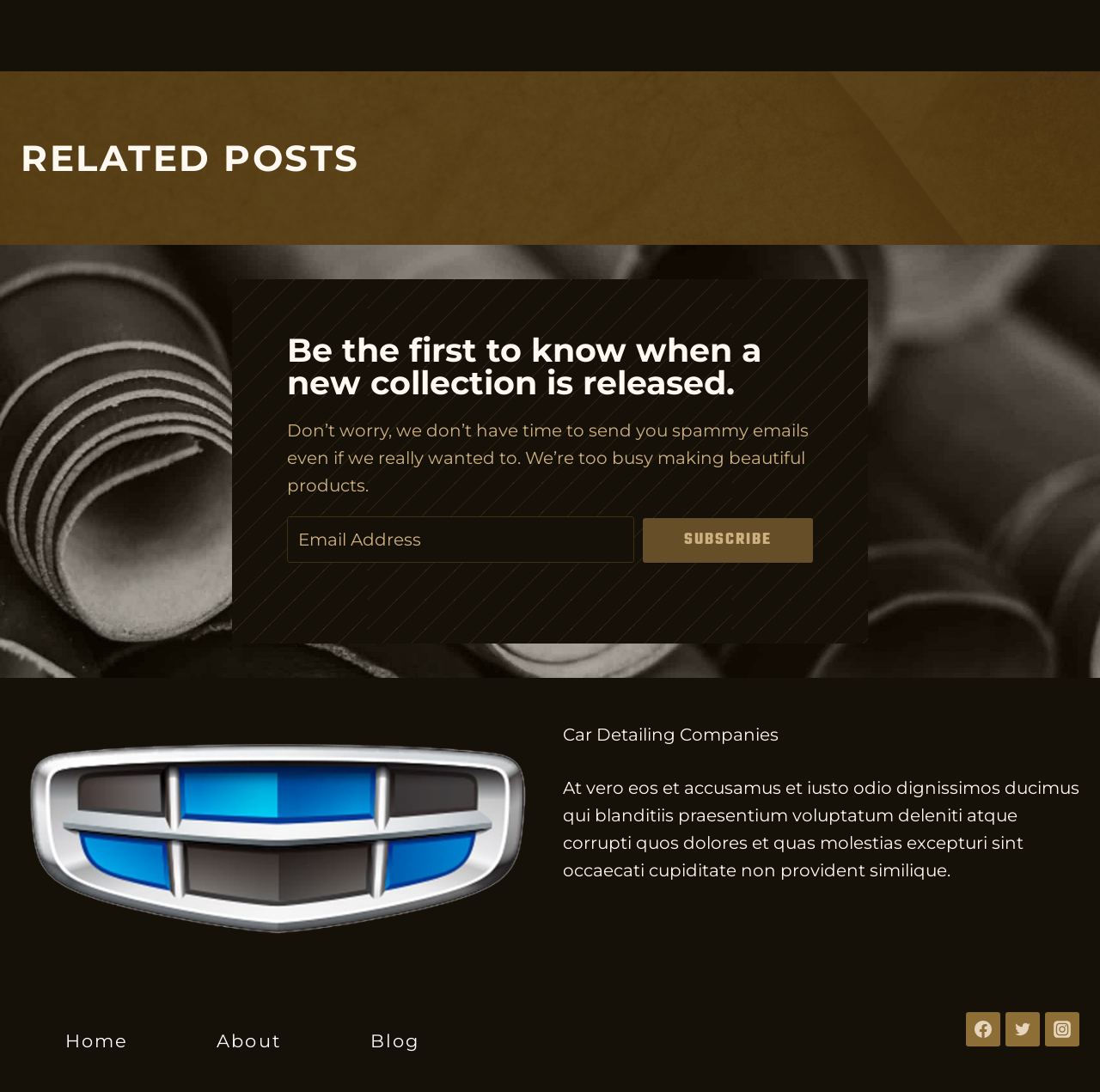Please provide a comprehensive answer to the question below using the information from the image: What is the purpose of the textbox?

The textbox is labeled as 'Email Address' and is located below the heading 'Be the first to know when a new collection is released.' This suggests that the purpose of the textbox is to input an email address to subscribe to a newsletter or receive updates about new collections.